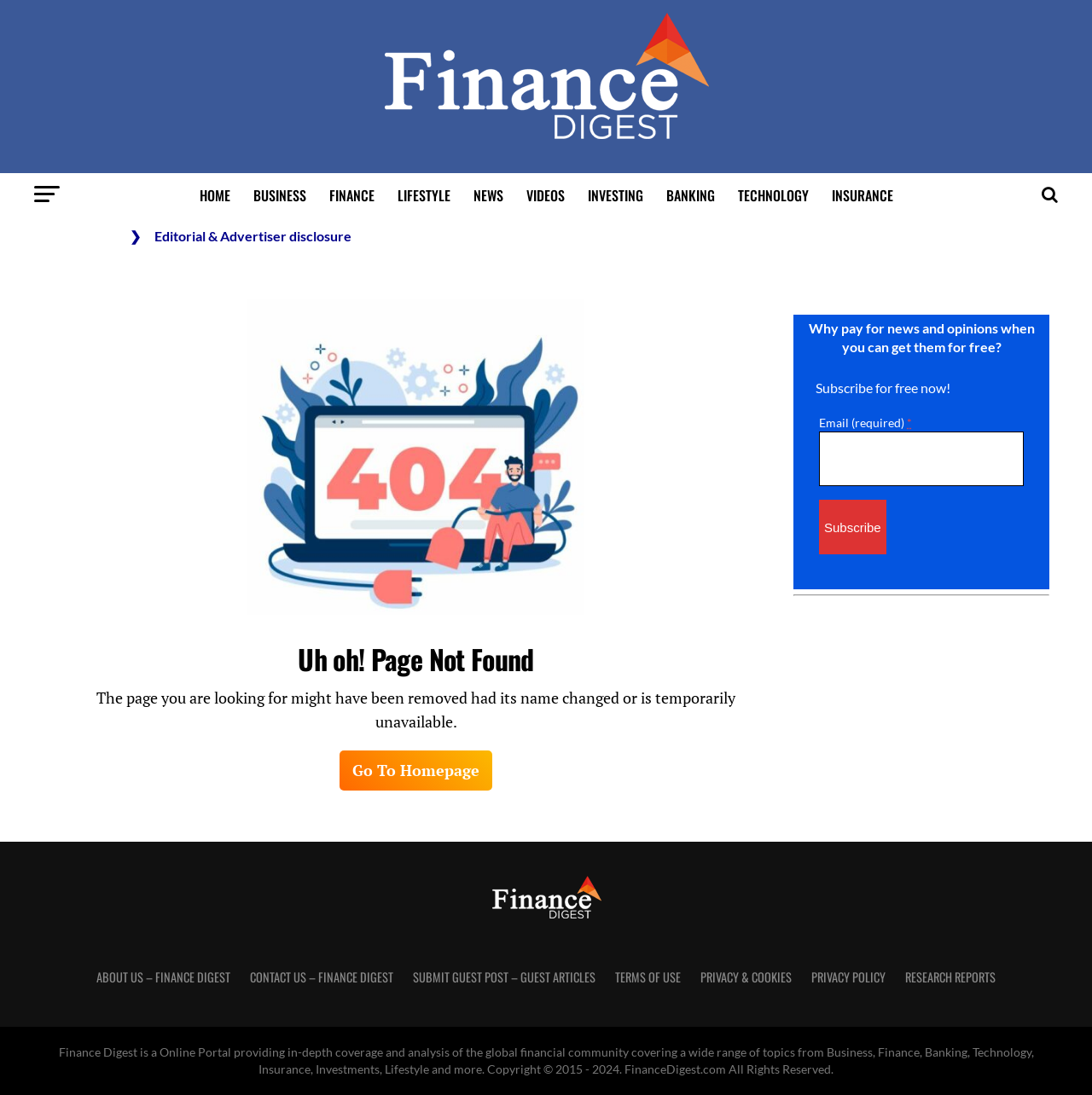Locate the bounding box coordinates of the element you need to click to accomplish the task described by this instruction: "Click ABOUT US – FINANCE DIGEST".

[0.088, 0.884, 0.211, 0.9]